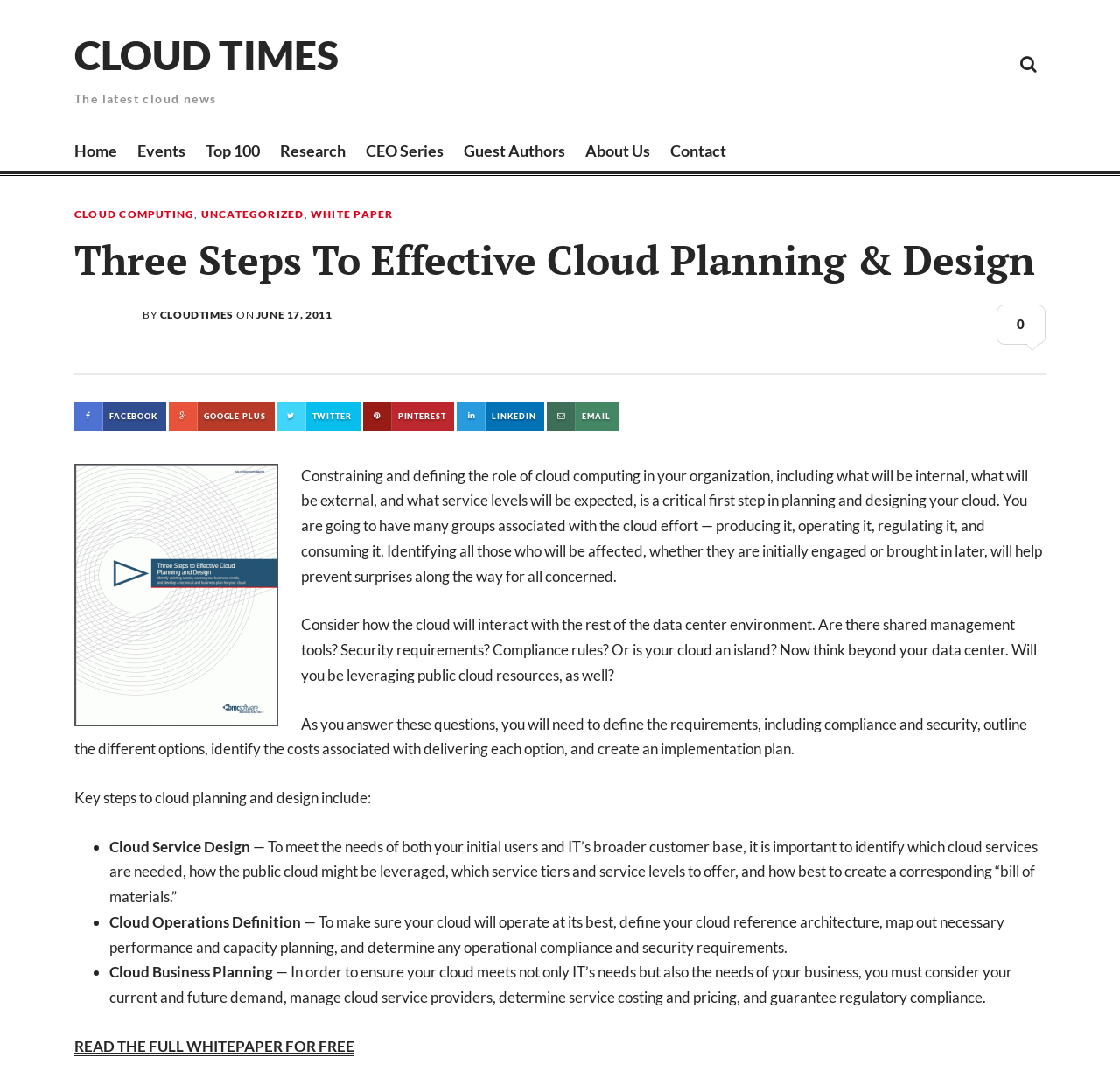Answer the question below with a single word or a brief phrase: 
What are the three key steps to cloud planning and design?

Cloud Service Design, Cloud Operations Definition, Cloud Business Planning